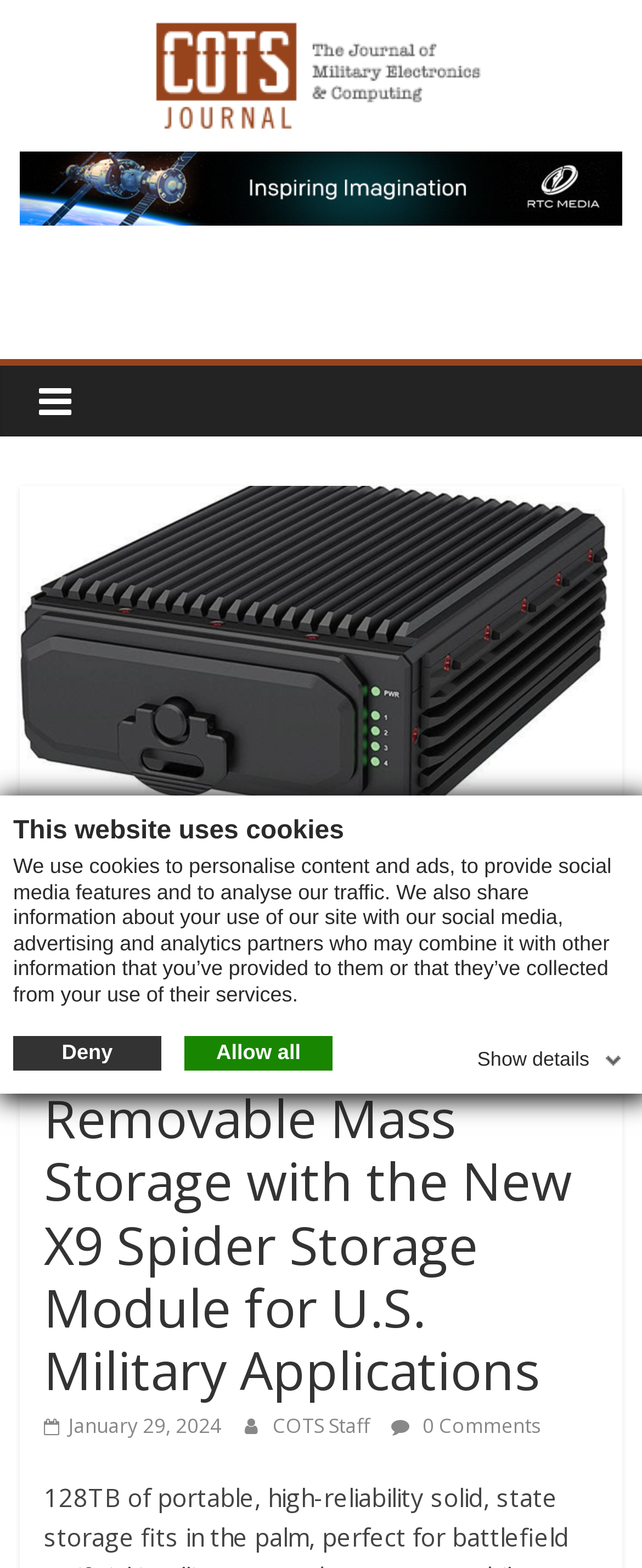Analyze the image and deliver a detailed answer to the question: Who is the author of the latest article?

The author of the latest article can be found at the bottom of the webpage, where it is written as 'COTS Staff' in a link element.